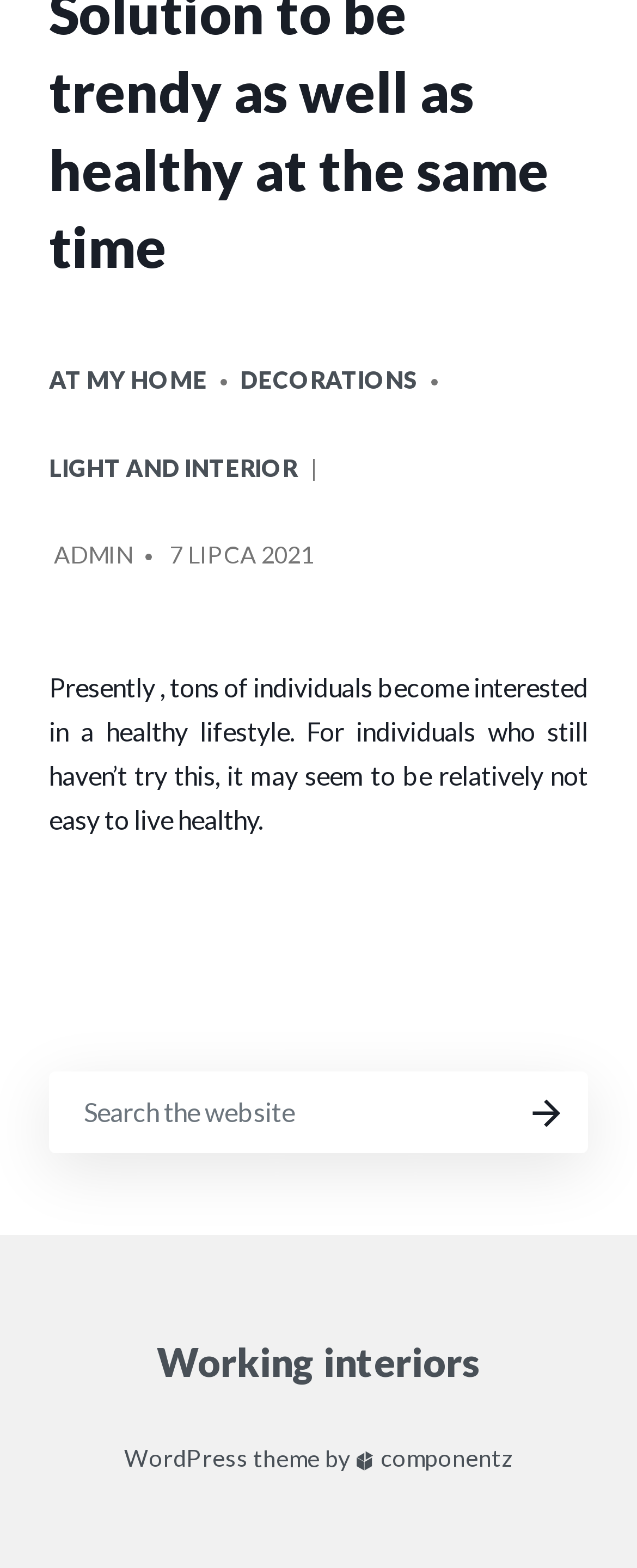Indicate the bounding box coordinates of the element that needs to be clicked to satisfy the following instruction: "view ADMIN's profile". The coordinates should be four float numbers between 0 and 1, i.e., [left, top, right, bottom].

[0.085, 0.327, 0.208, 0.382]